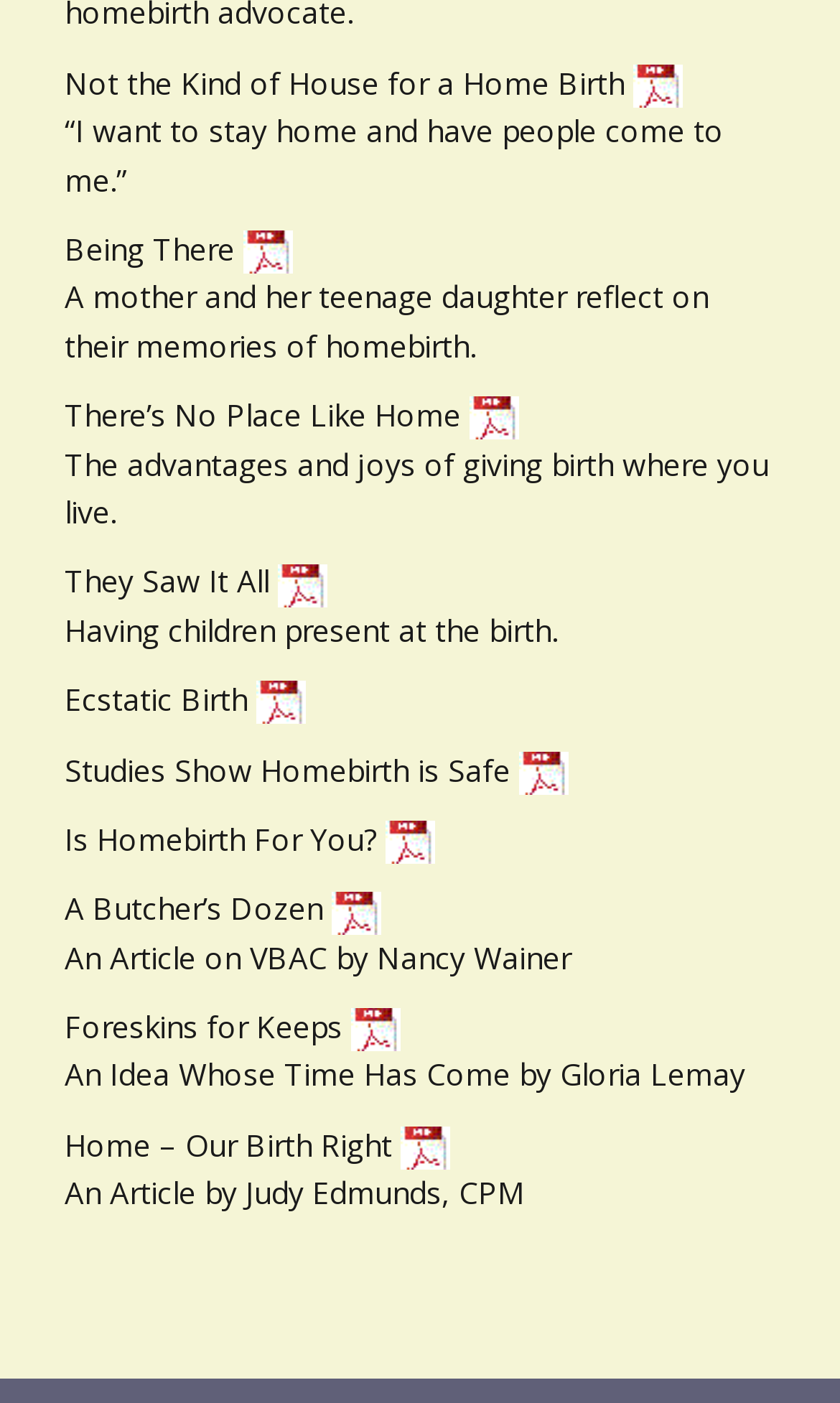Determine the bounding box coordinates of the region I should click to achieve the following instruction: "Click on 'Not the Kind of House for a Home Birth'". Ensure the bounding box coordinates are four float numbers between 0 and 1, i.e., [left, top, right, bottom].

[0.754, 0.044, 0.813, 0.073]